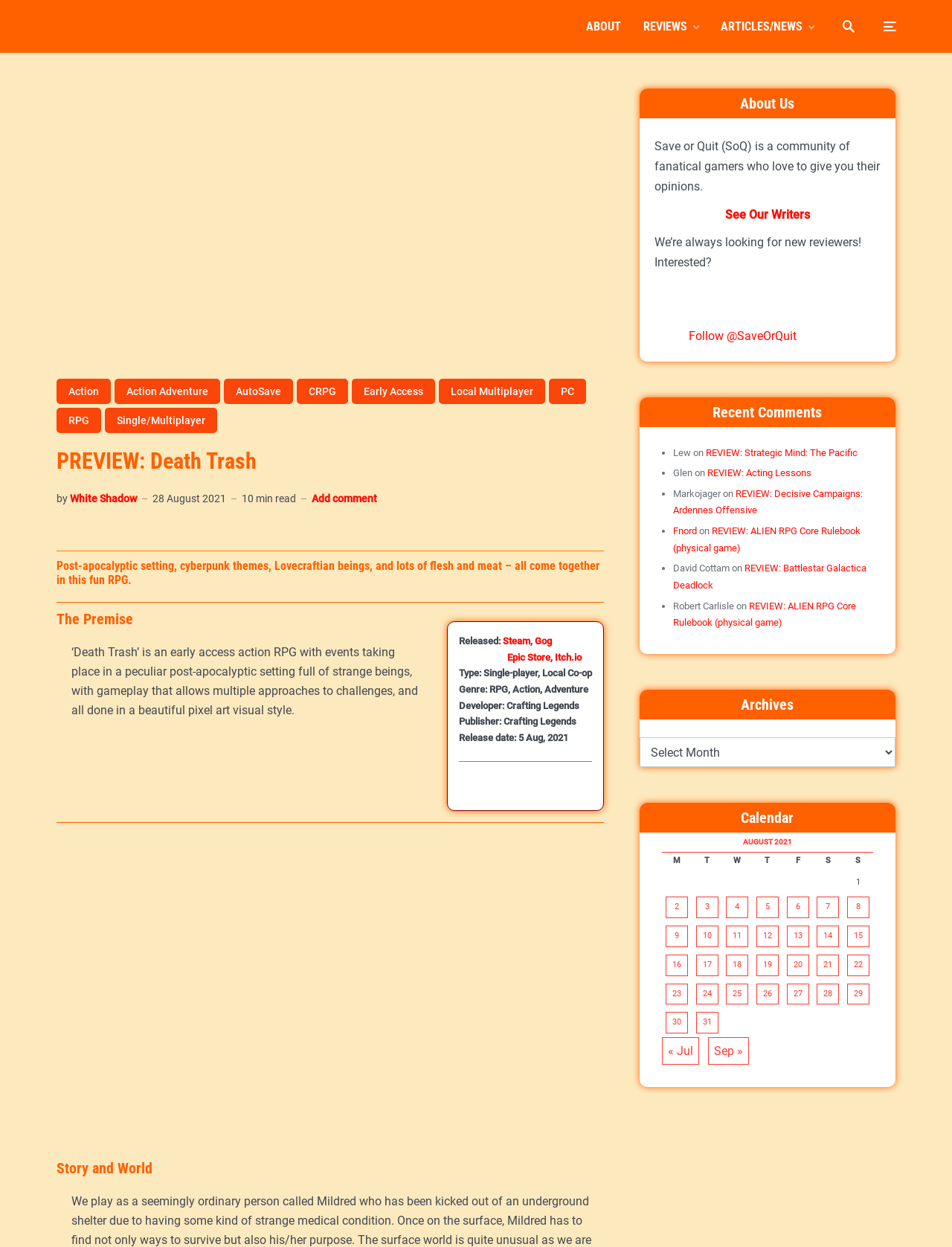Determine the bounding box coordinates of the clickable element to complete this instruction: "Explore the 'Action' genre". Provide the coordinates in the format of four float numbers between 0 and 1, [left, top, right, bottom].

[0.059, 0.304, 0.116, 0.324]